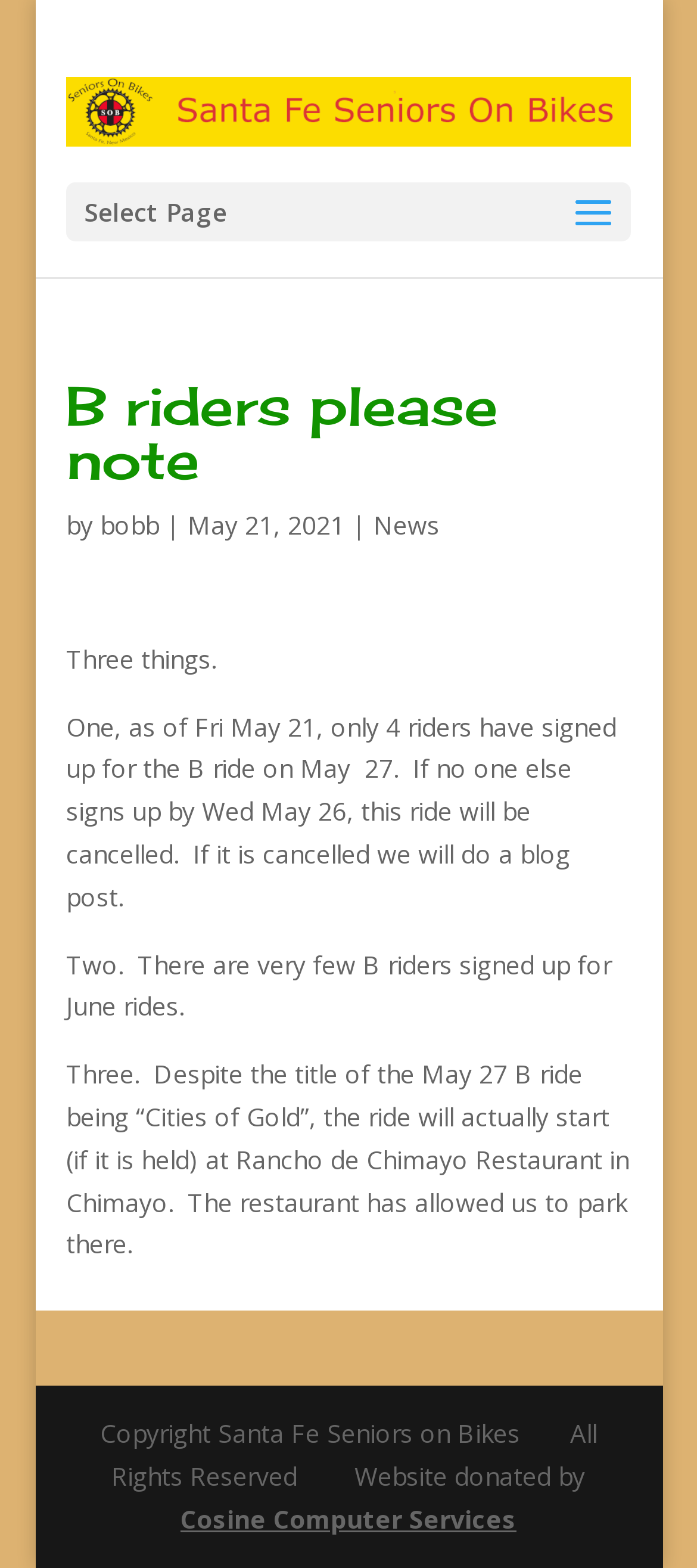Describe all the key features of the webpage in detail.

The webpage appears to be a blog post or news article from Santa Fe Seniors on Bikes. At the top, there is a logo image and a link to the organization's name, "Santa Fe Seniors on Bikes", which takes up most of the top section. Below this, there is a dropdown menu labeled "Select Page".

The main content of the page is an article with a heading "B riders please note". The article is written by "bobb" and dated May 21, 2021. The text is divided into three sections, each with a brief statement. The first section mentions that only four riders have signed up for a B ride on May 27 and that the ride will be cancelled if no one else signs up. The second section notes that there are very few B riders signed up for June rides. The third section corrects the starting location of the May 27 B ride to Rancho de Chimayo Restaurant in Chimayo.

At the bottom of the page, there is a copyright notice with a link to "Cosine Computer Services", which appears to be the website's donor.